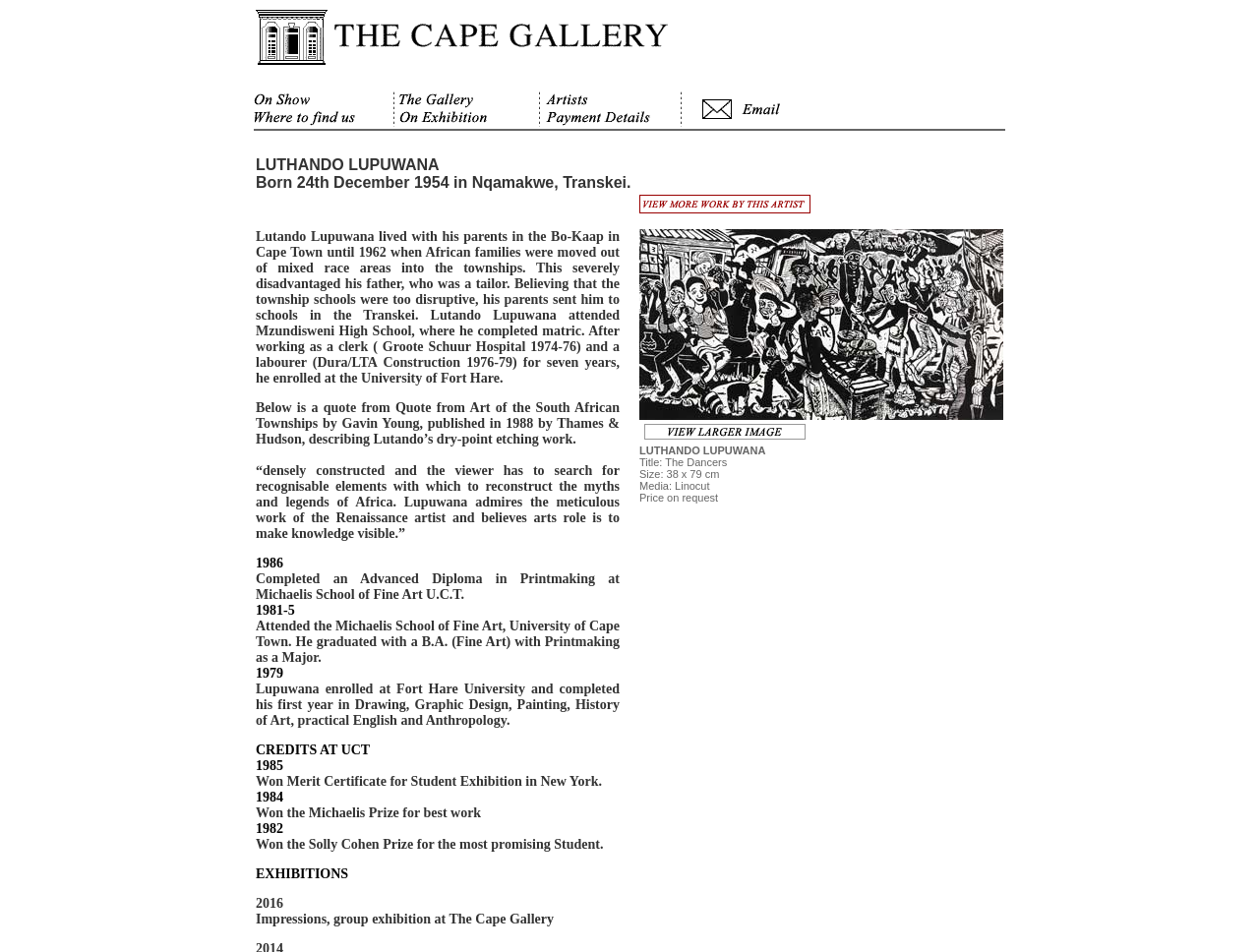From the webpage screenshot, predict the bounding box coordinates (top-left x, top-left y, bottom-right x, bottom-right y) for the UI element described here: alt="on exhibition" name="exhibition"

[0.314, 0.121, 0.423, 0.136]